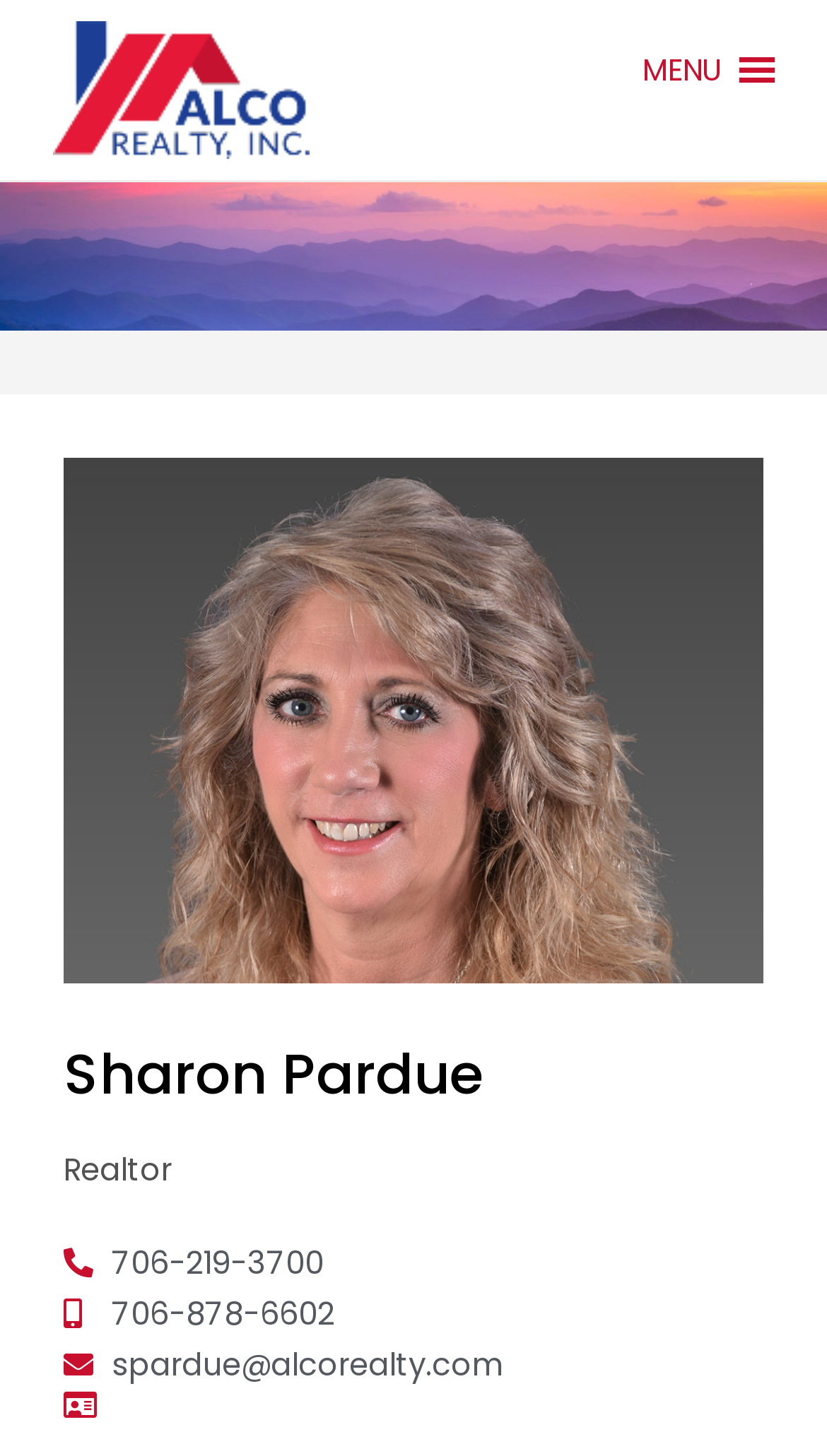Detail the various sections and features of the webpage.

The webpage is about Sharon Pardue, a realtor at ALCO Realty. At the top left, there is a link. On the top right, there is a menu button with a caption "MENU" and an icon. When expanded, the menu is not shown. Below the menu button, there is a heading that reads "Sharon Pardue" and a static text "Realtor" positioned to the right of the heading. Underneath, there are three links: a phone number "706-219-3700", another phone number "706-878-6602", and an email address "spardue@alcorealty.com", all aligned to the left.